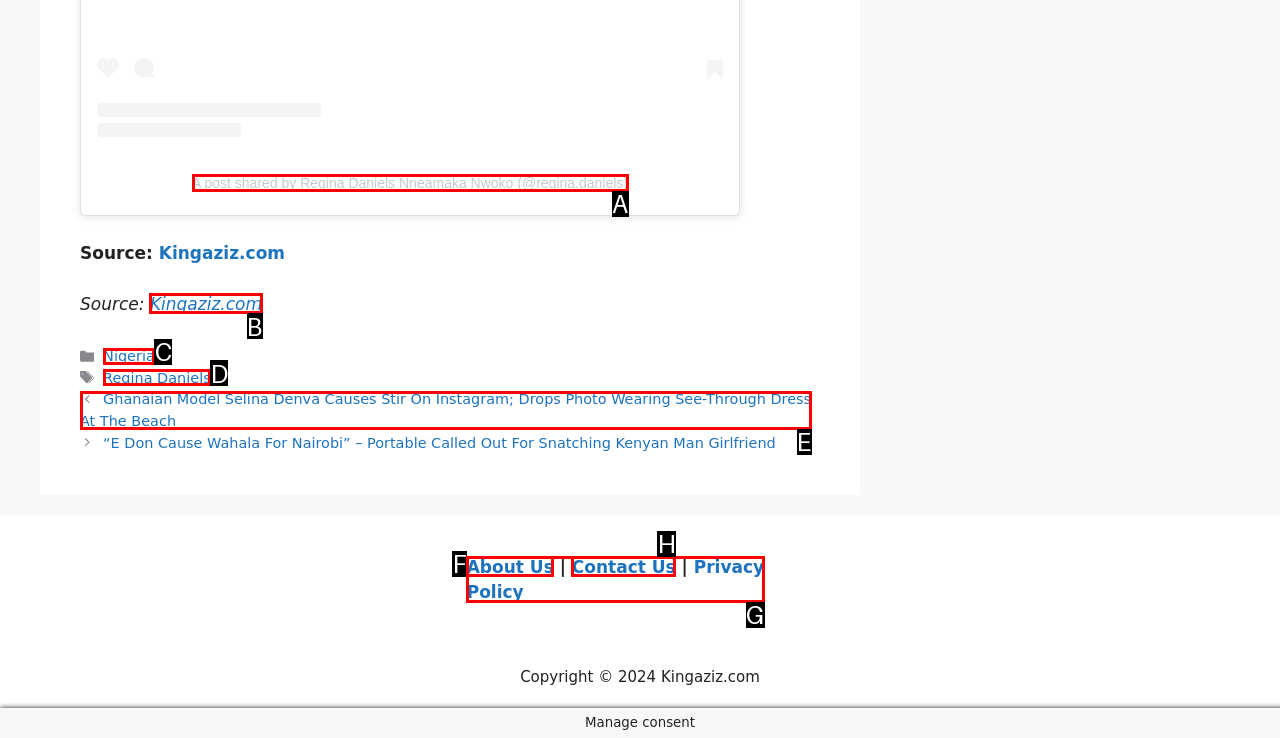Specify which HTML element I should click to complete this instruction: View Regina Daniels' post Answer with the letter of the relevant option.

A